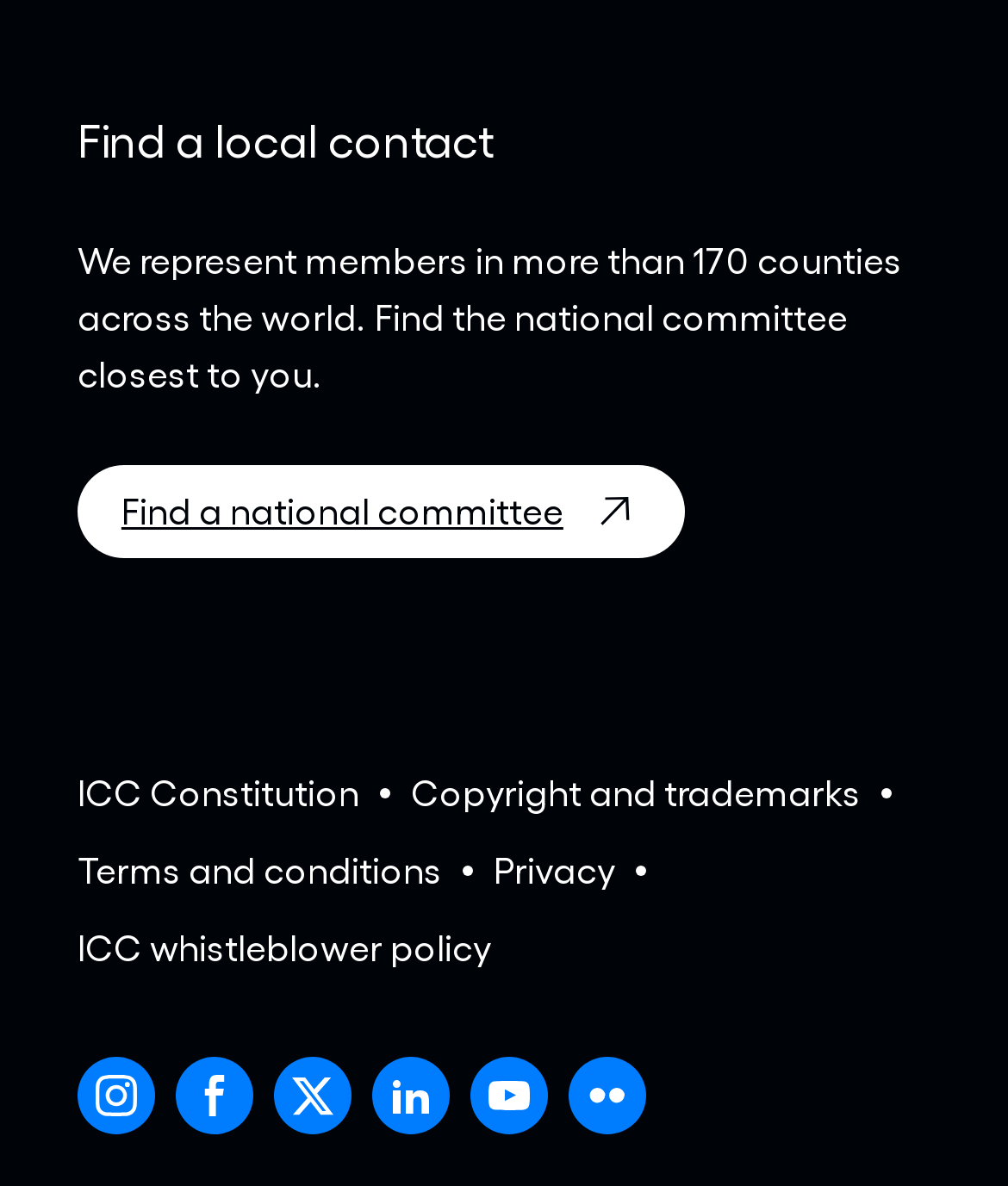Identify the bounding box coordinates for the element you need to click to achieve the following task: "Open Instagram in a new window". Provide the bounding box coordinates as four float numbers between 0 and 1, in the form [left, top, right, bottom].

[0.077, 0.892, 0.154, 0.957]